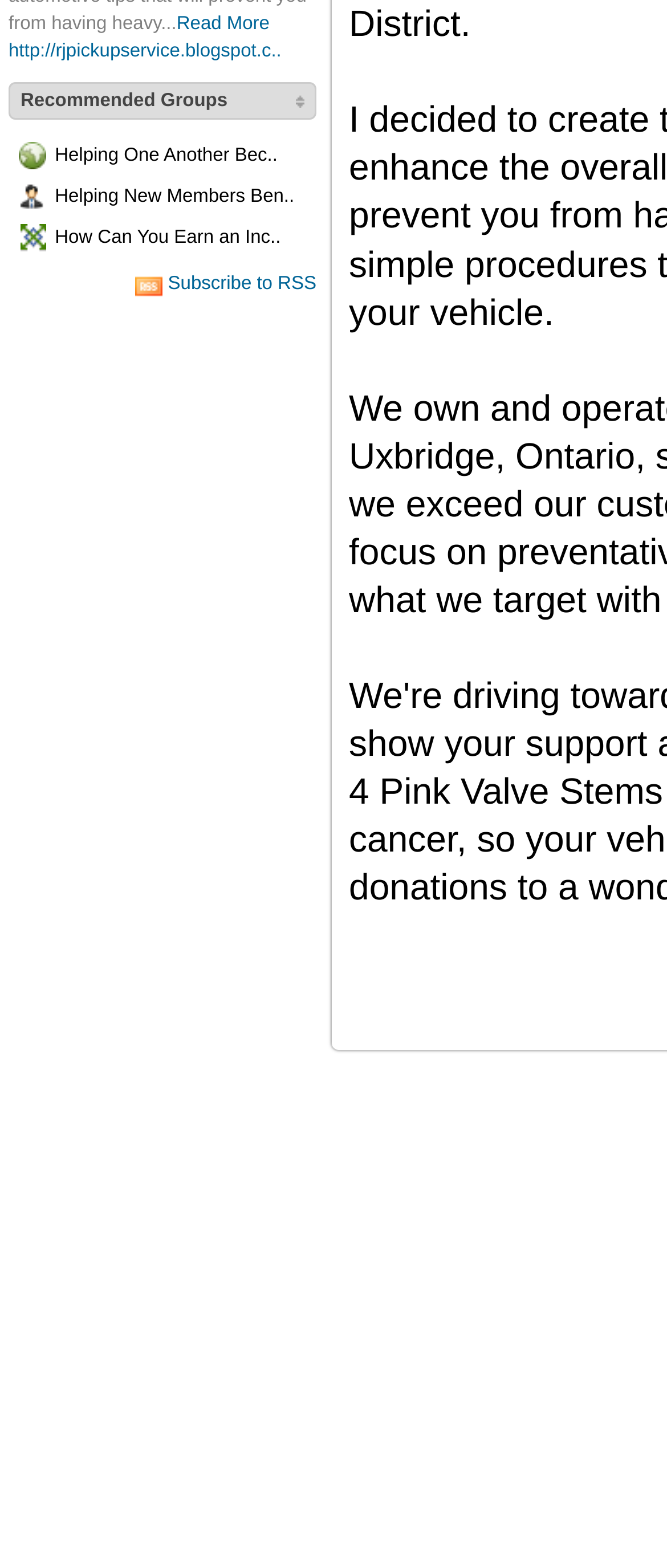Determine the bounding box for the UI element that matches this description: "Helping One Another Bec..".

[0.018, 0.086, 0.469, 0.113]